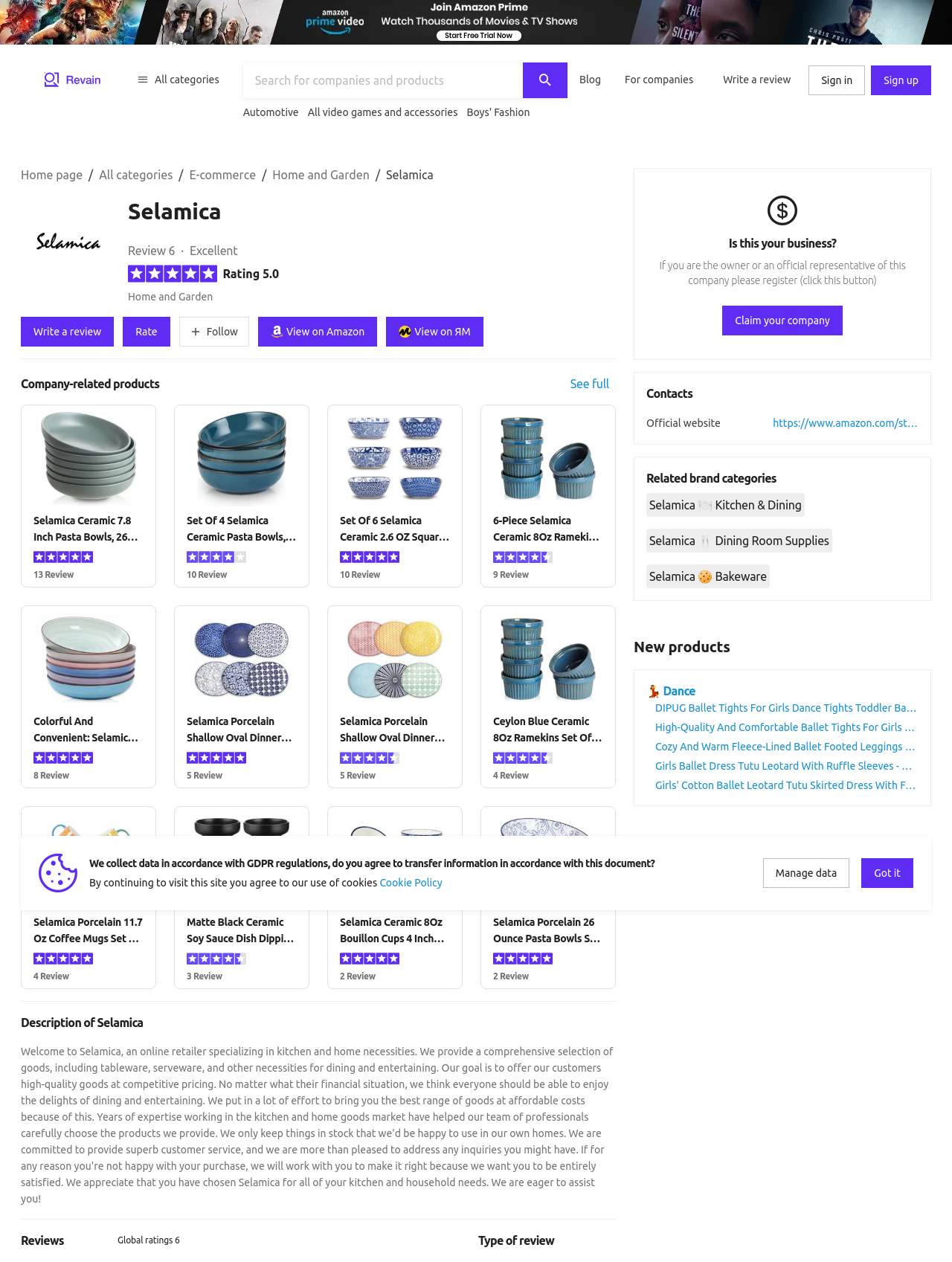How many products are listed under 'Company-related products'?
Refer to the image and respond with a one-word or short-phrase answer.

6